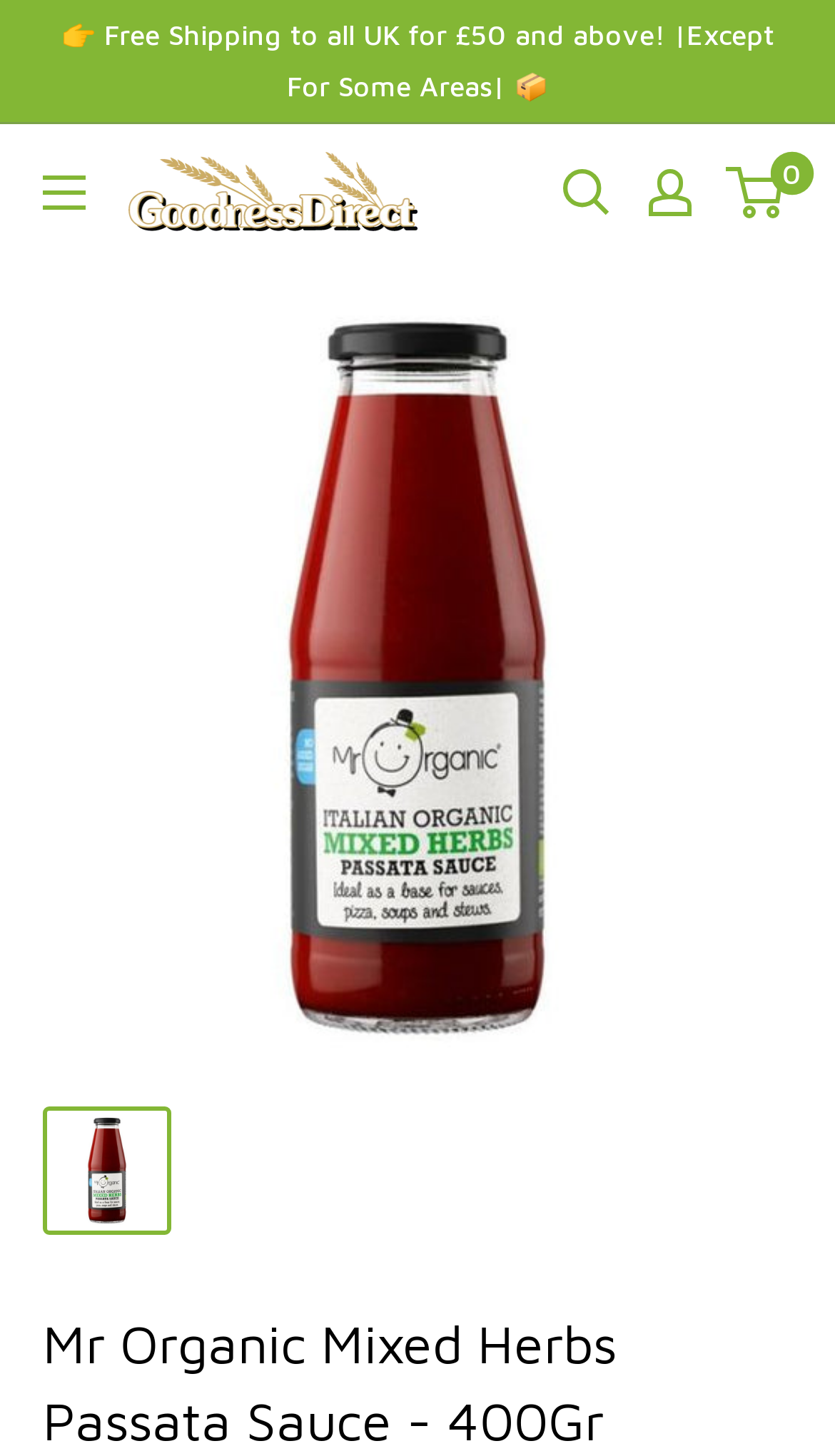What is the current number of items in the cart?
Refer to the image and give a detailed response to the question.

I determined the current number of items in the cart by looking at the link text '0', which suggests that the cart is empty.